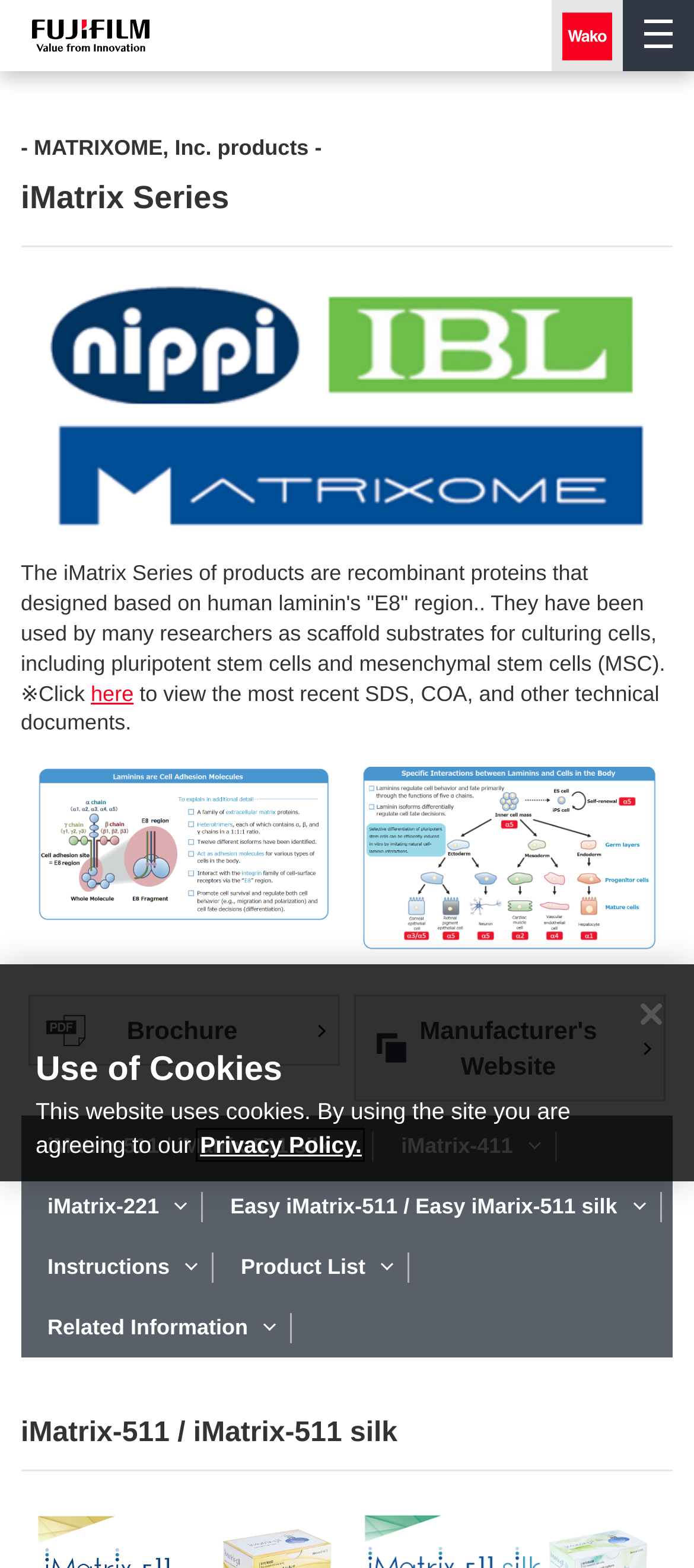Extract the bounding box of the UI element described as: "Privacy Policy.".

[0.288, 0.722, 0.521, 0.739]